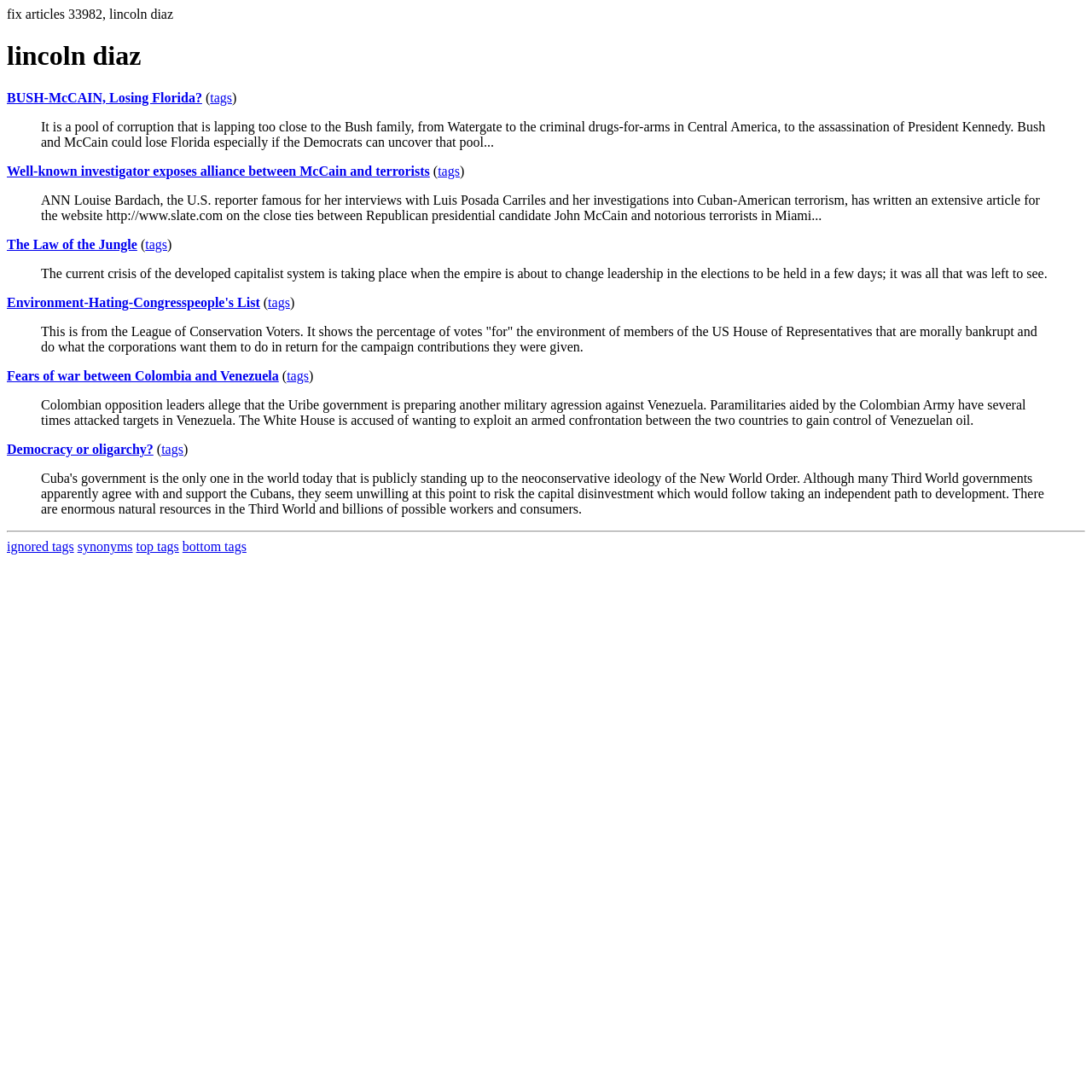Determine the bounding box coordinates of the area to click in order to meet this instruction: "Visit the University of Nebraska–Lincoln home page".

None